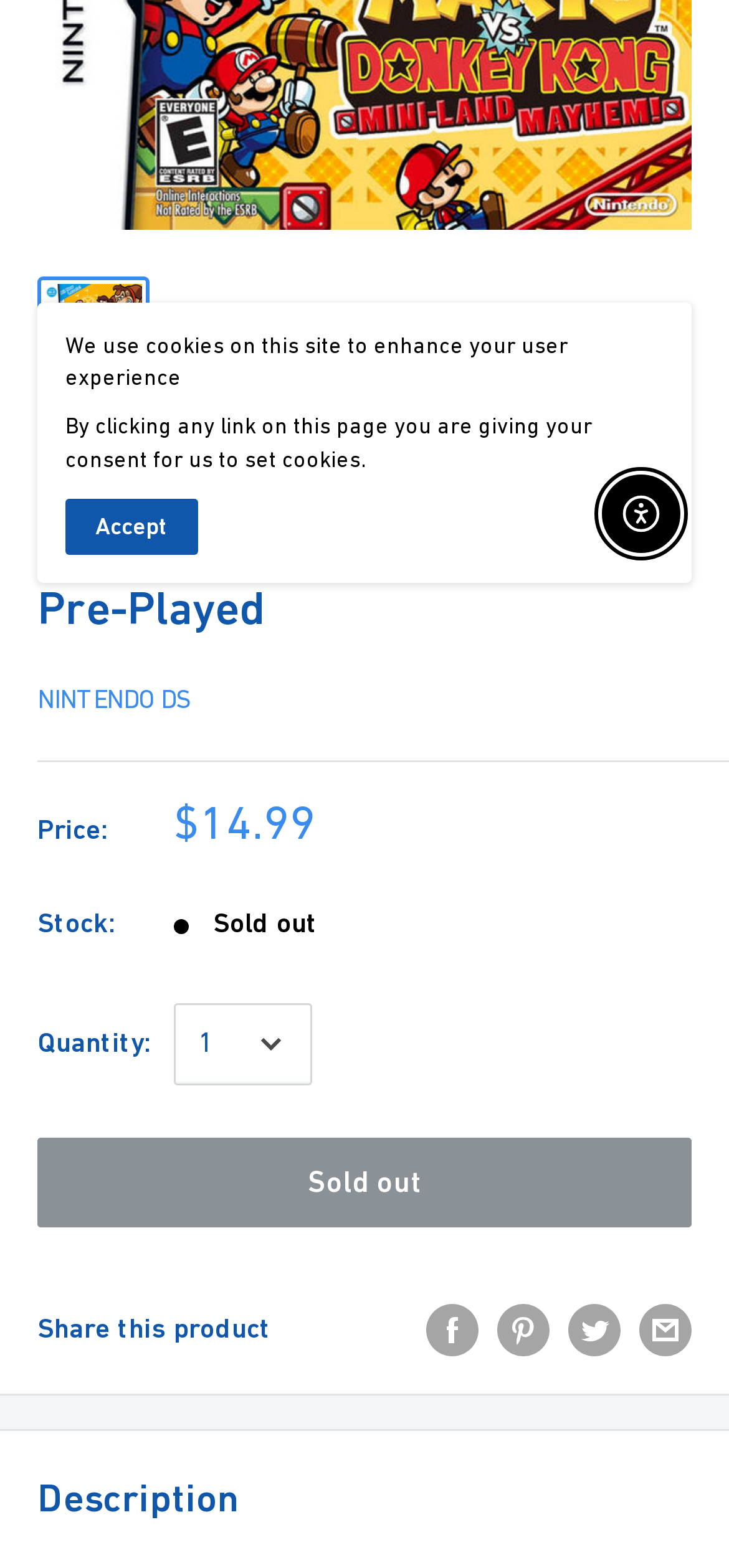Extract the bounding box coordinates for the UI element described as: "aria-label="Pin on Pinterest"".

[0.682, 0.83, 0.754, 0.865]